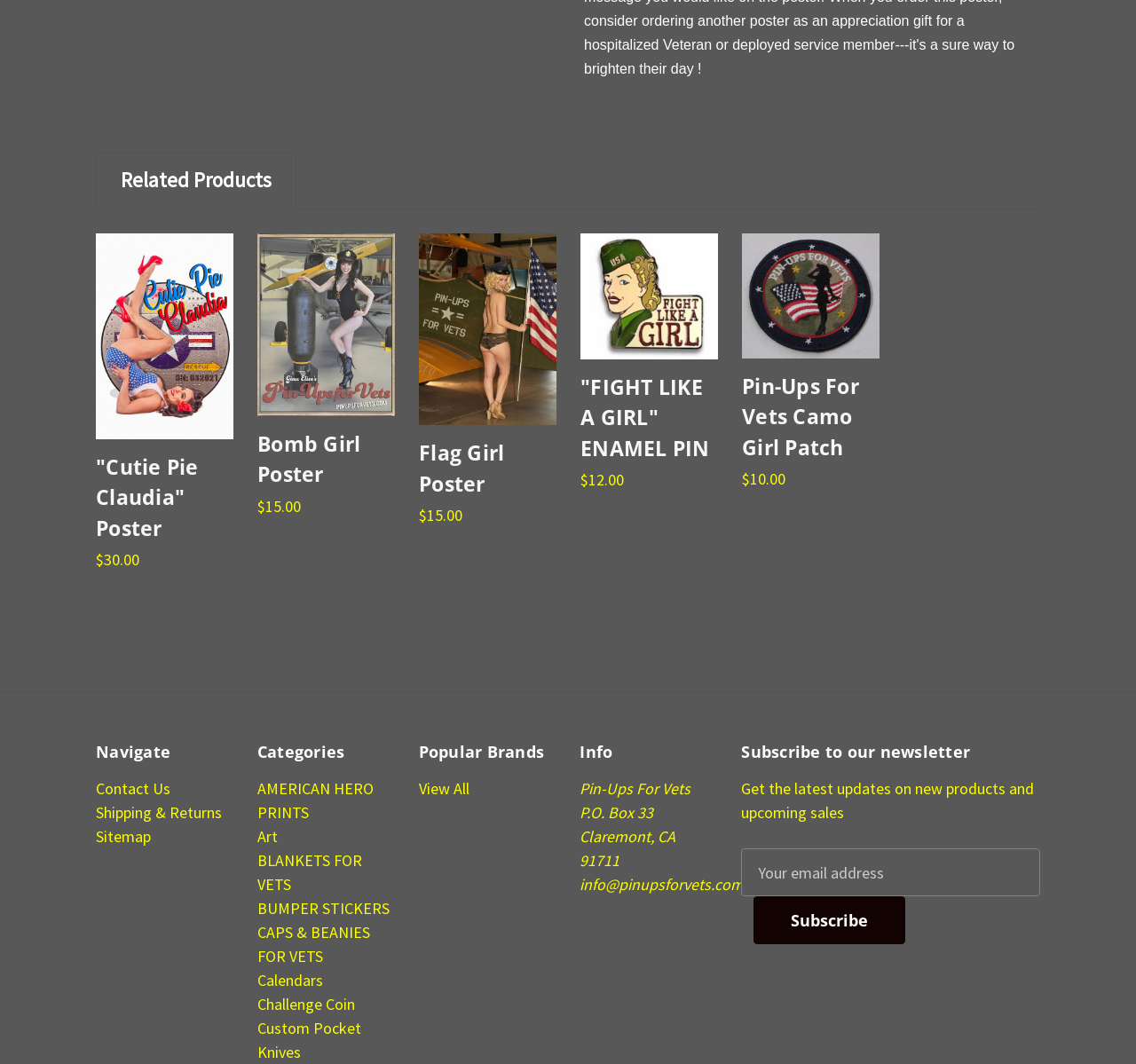Please specify the bounding box coordinates of the area that should be clicked to accomplish the following instruction: "Contact Us". The coordinates should consist of four float numbers between 0 and 1, i.e., [left, top, right, bottom].

[0.084, 0.732, 0.15, 0.751]